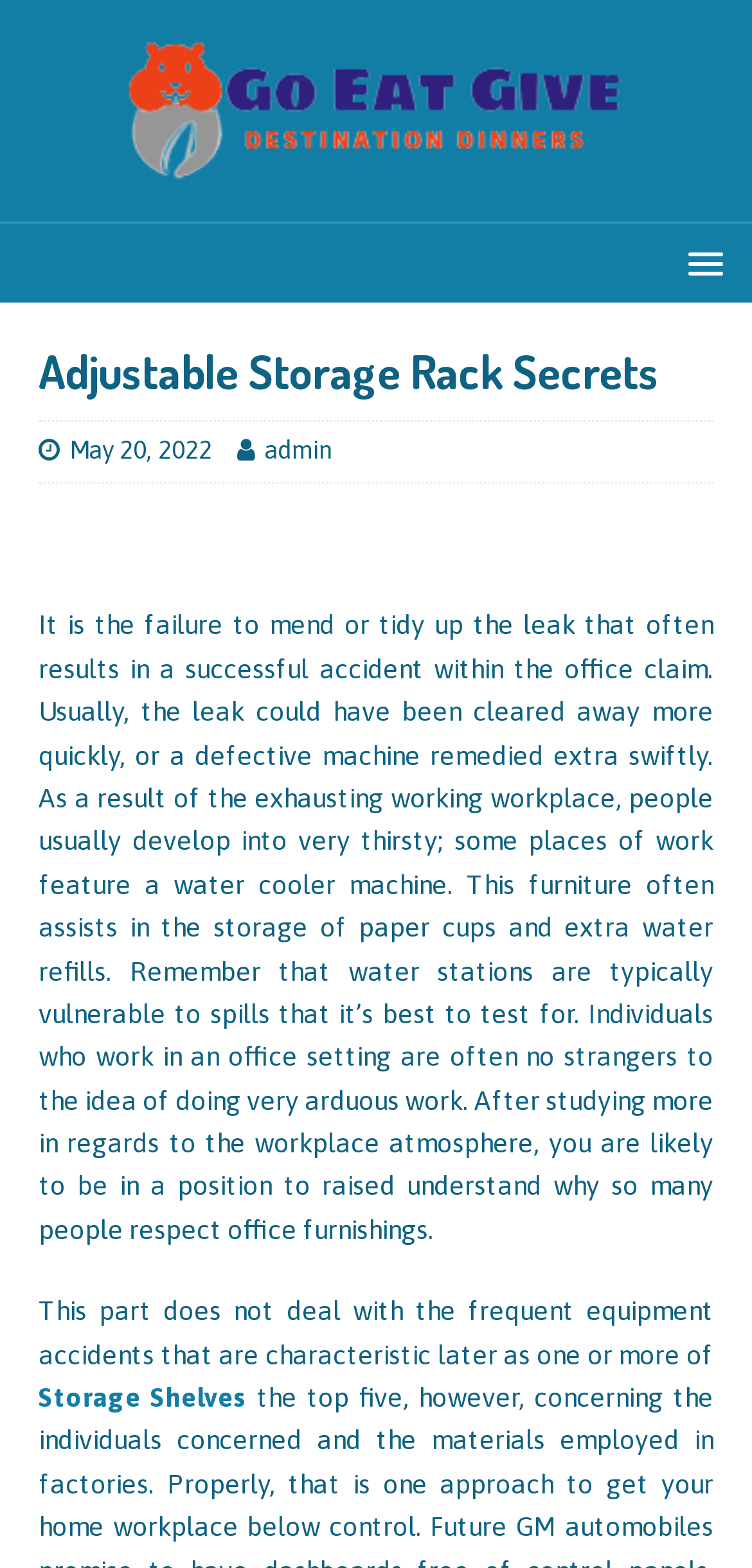Based on the element description "MEDICAL INSURANCE", predict the bounding box coordinates of the UI element.

None